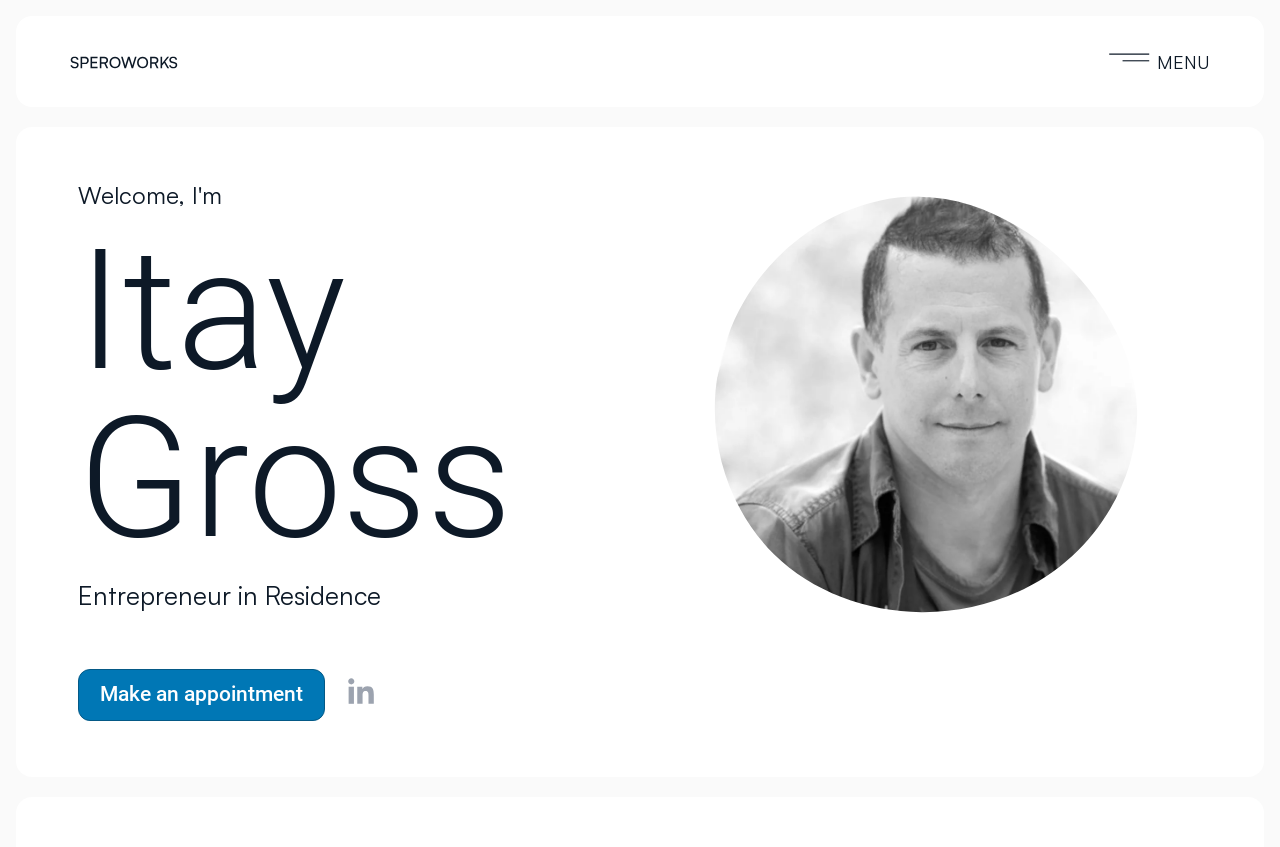Identify the bounding box of the UI element that matches this description: "Make an appointment".

[0.061, 0.79, 0.254, 0.851]